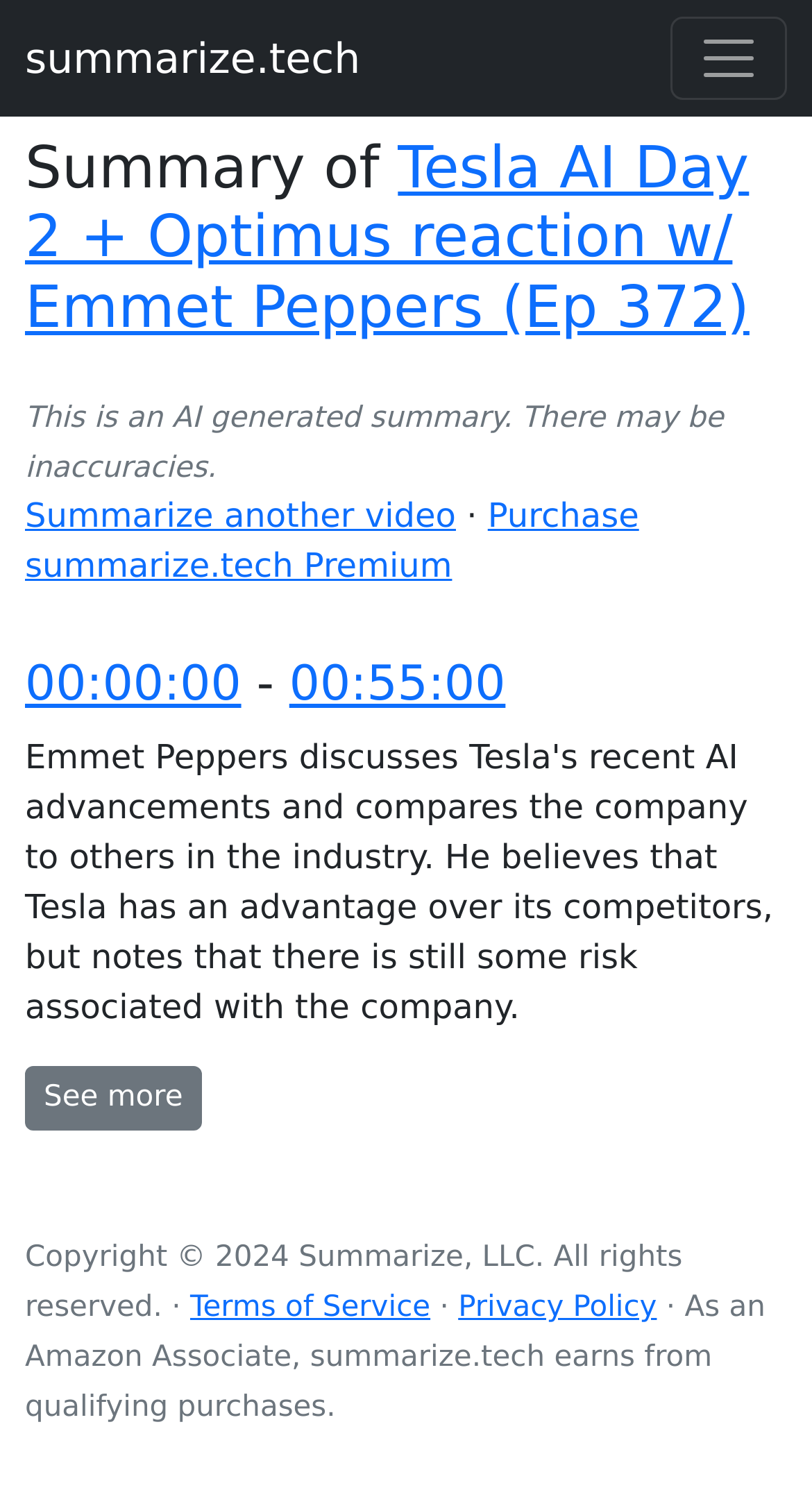Find the headline of the webpage and generate its text content.

Summary of Tesla AI Day 2 + Optimus reaction w/ Emmet Peppers (Ep 372)